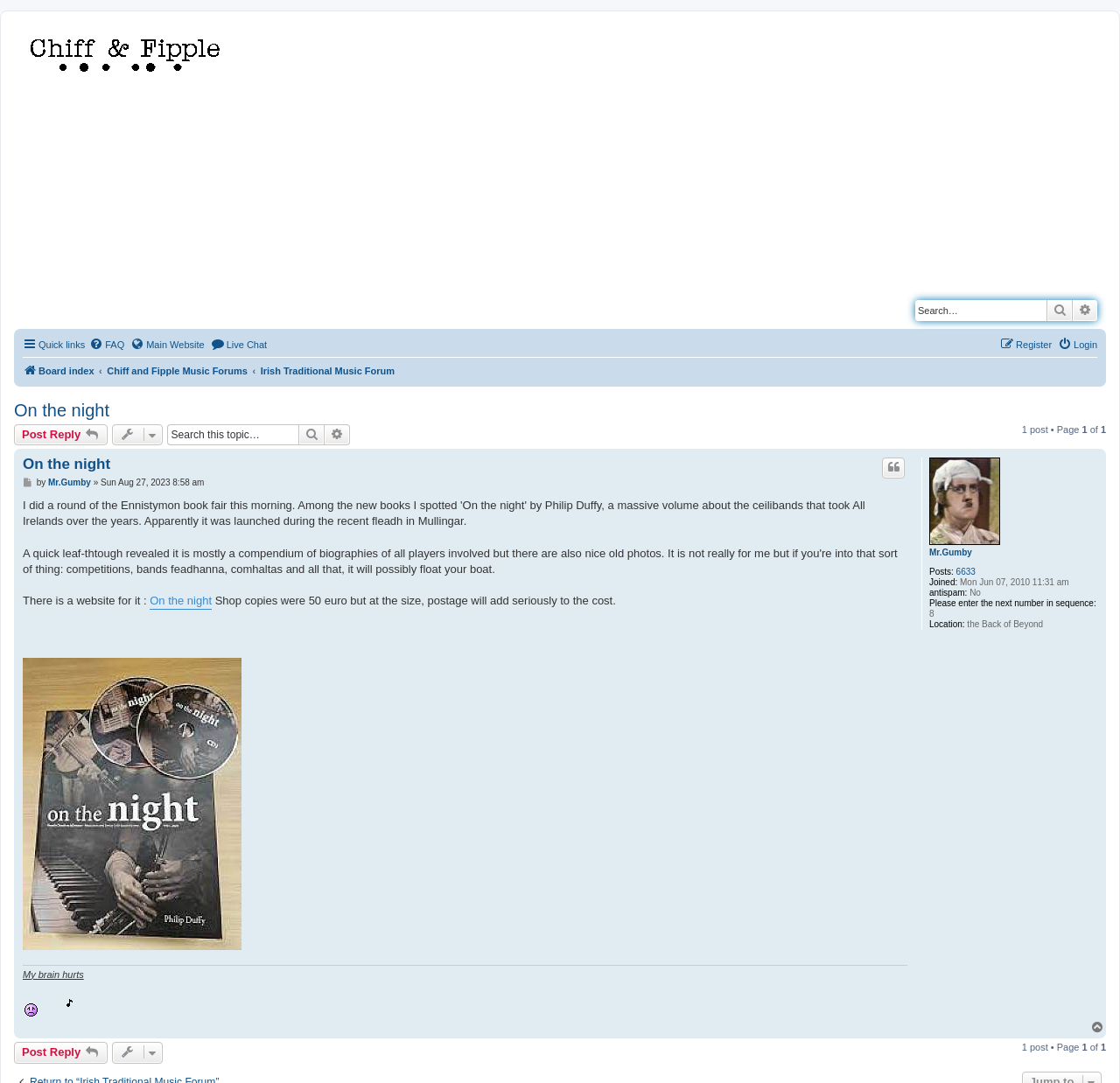What is the name of the user who posted?
Please give a well-detailed answer to the question.

I found the answer by looking at the description list detail section where it says 'by Mr.Gumby'.